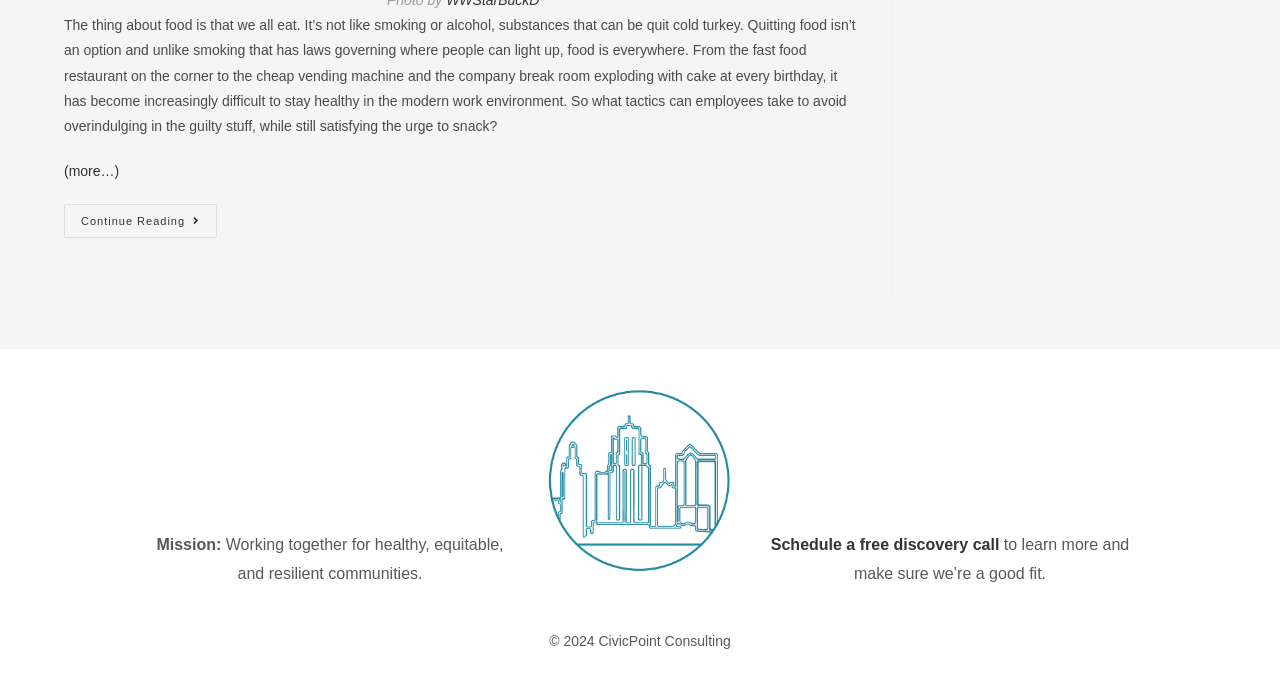Using the provided element description: "Schedule a free discovery call", identify the bounding box coordinates. The coordinates should be four floats between 0 and 1 in the order [left, top, right, bottom].

[0.602, 0.772, 0.781, 0.797]